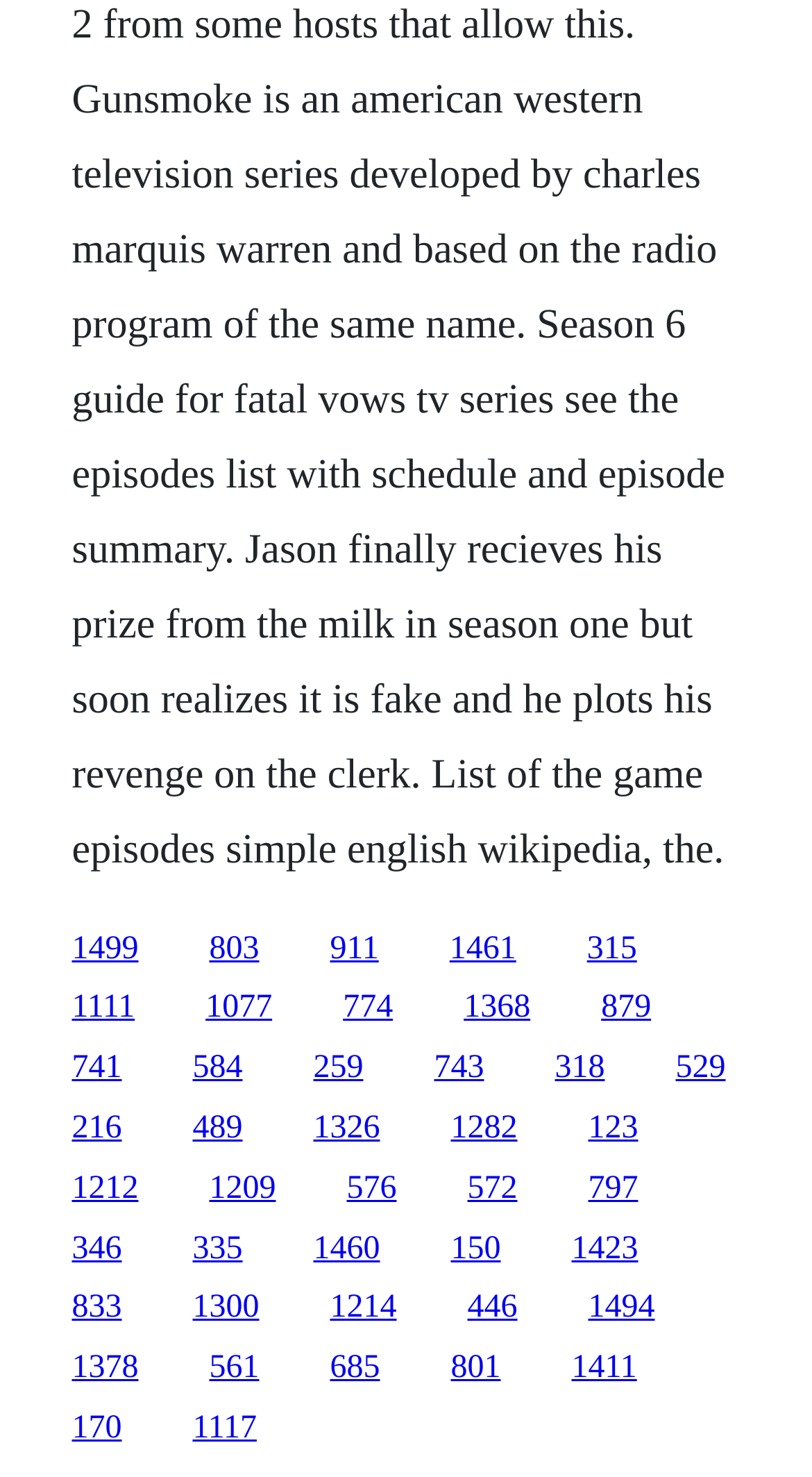What is the approximate width of each link?
Look at the image and provide a short answer using one word or a phrase.

0.08